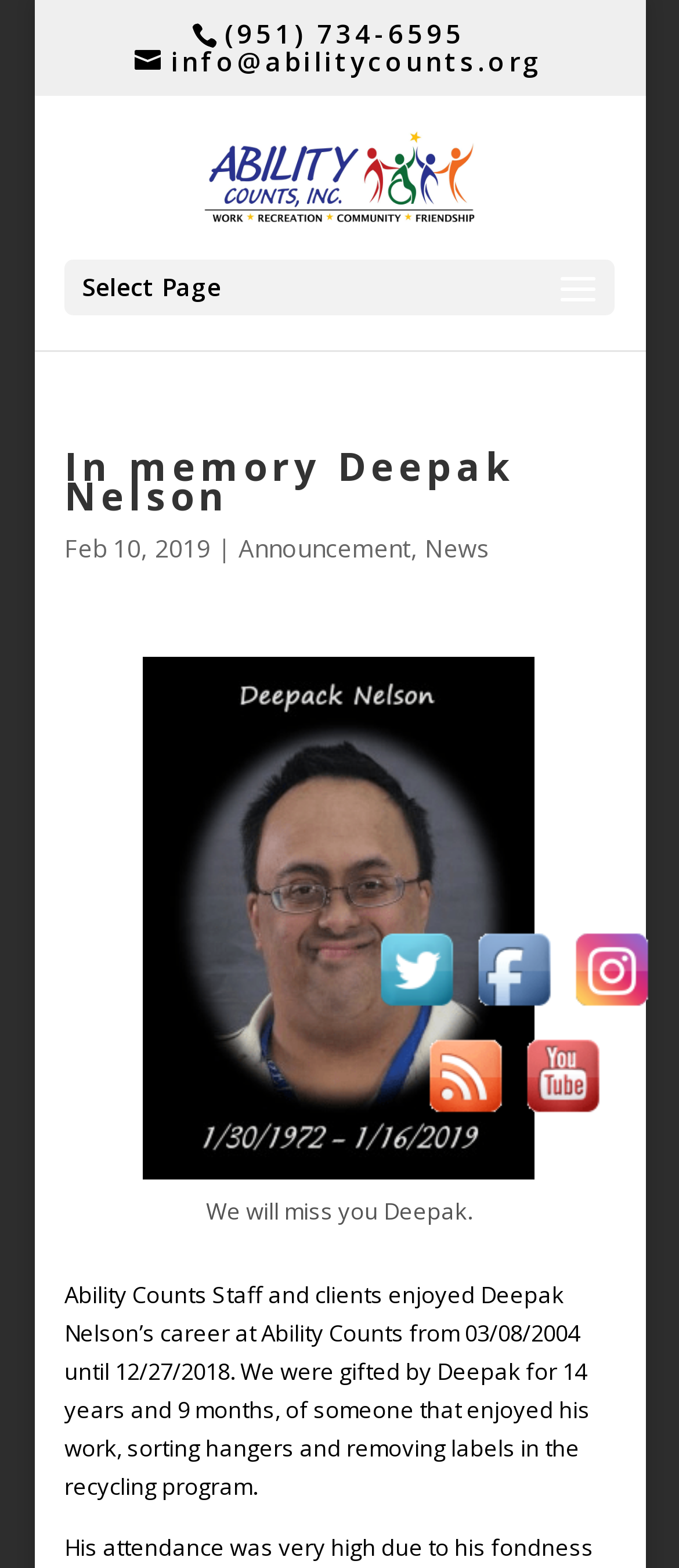Given the element description "News", identify the bounding box of the corresponding UI element.

[0.626, 0.339, 0.721, 0.36]